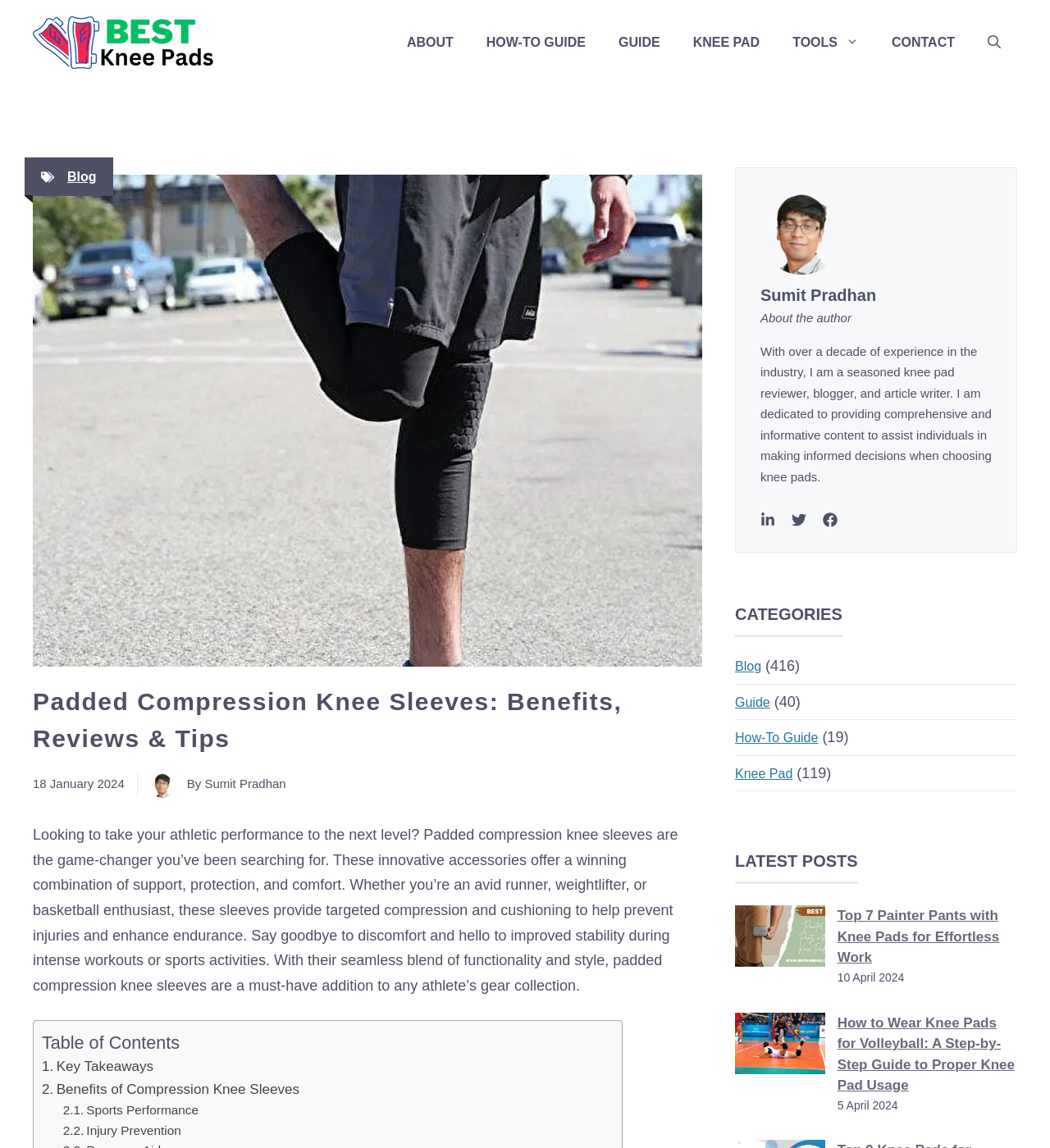Pinpoint the bounding box coordinates of the area that must be clicked to complete this instruction: "Open the search".

[0.925, 0.016, 0.969, 0.059]